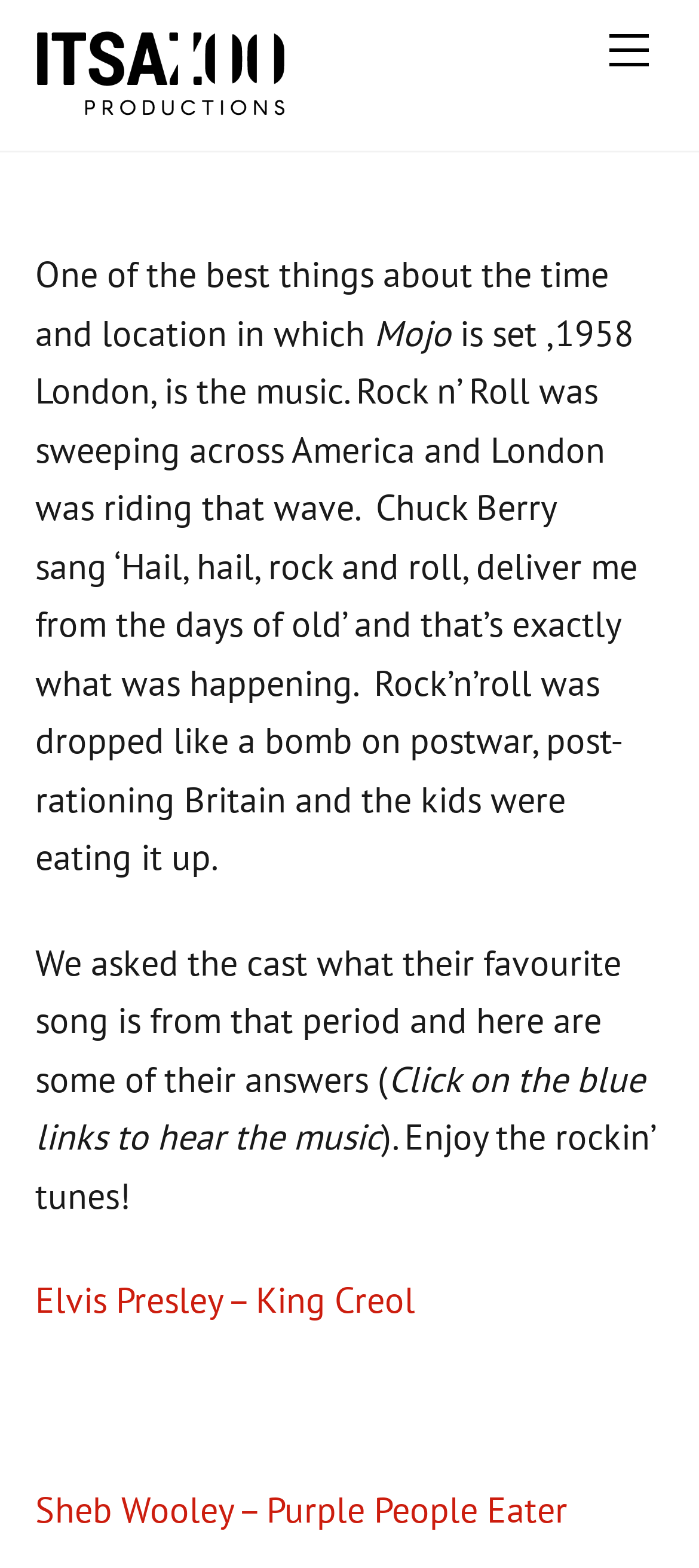How many song links are provided on the webpage?
Please provide a single word or phrase as your answer based on the screenshot.

3